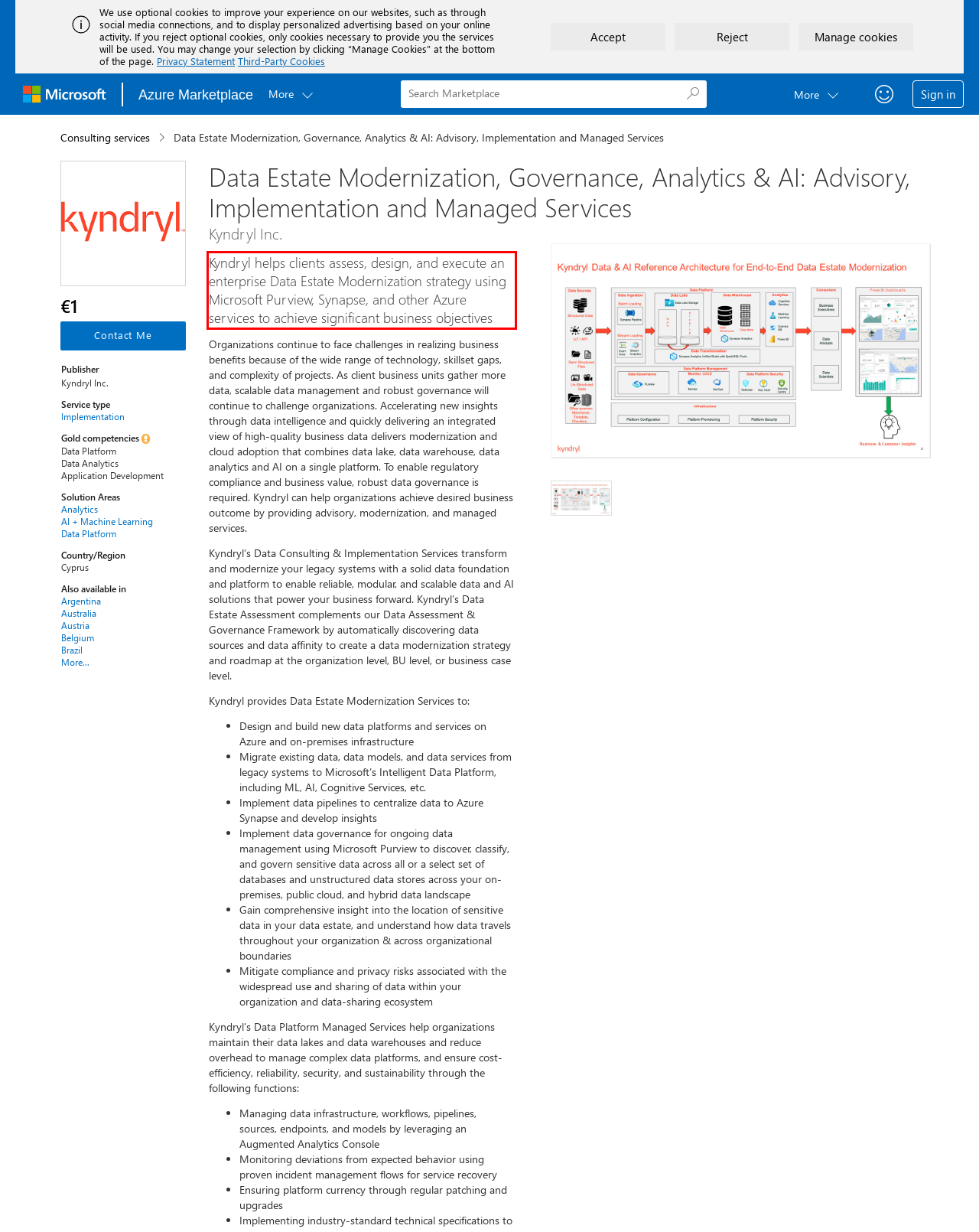Examine the webpage screenshot and use OCR to obtain the text inside the red bounding box.

Kyndryl helps clients assess, design, and execute an enterprise Data Estate Modernization strategy using Microsoft Purview, Synapse, and other Azure services to achieve significant business objectives